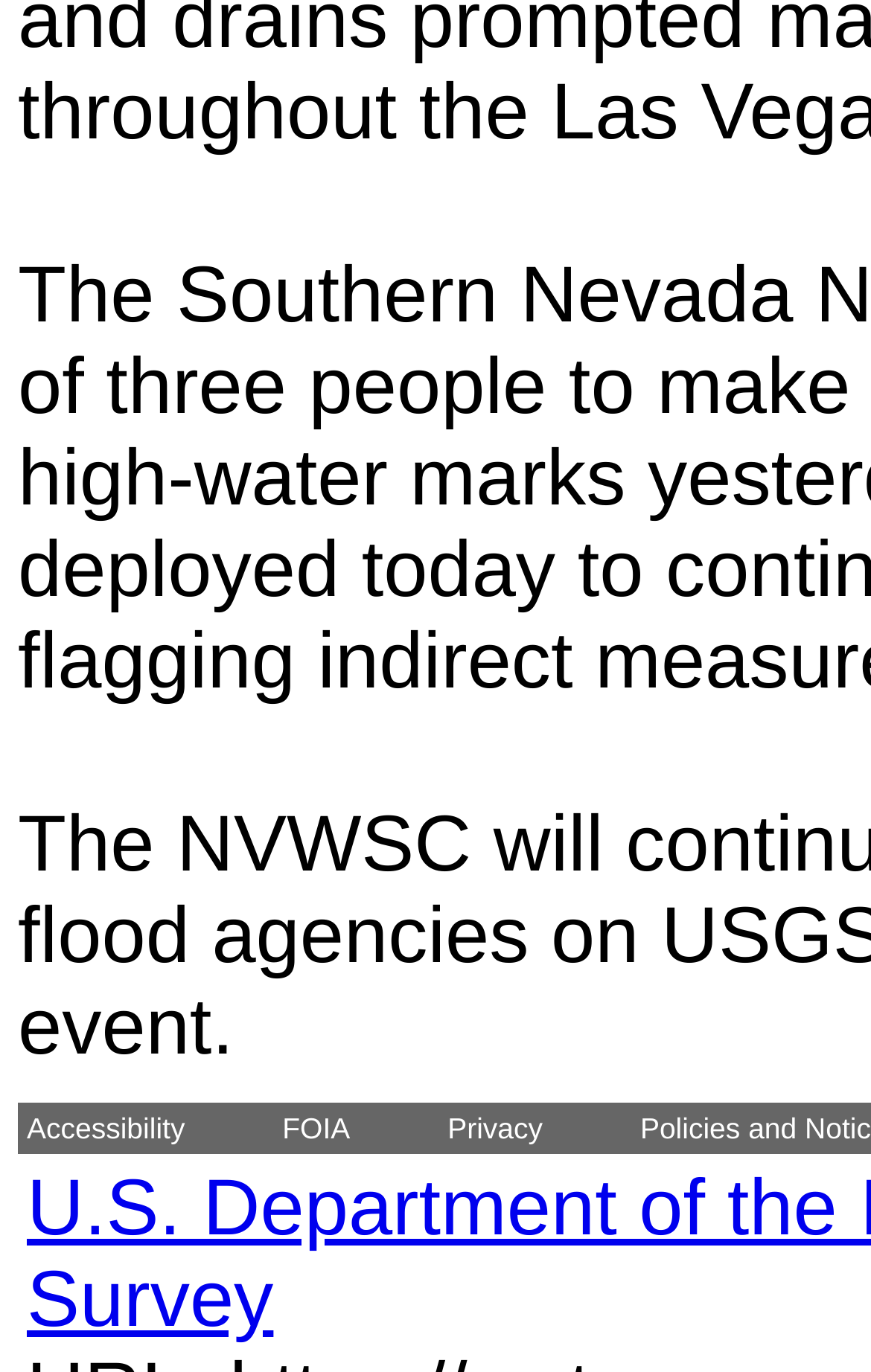Find and provide the bounding box coordinates for the UI element described here: "International". The coordinates should be given as four float numbers between 0 and 1: [left, top, right, bottom].

None